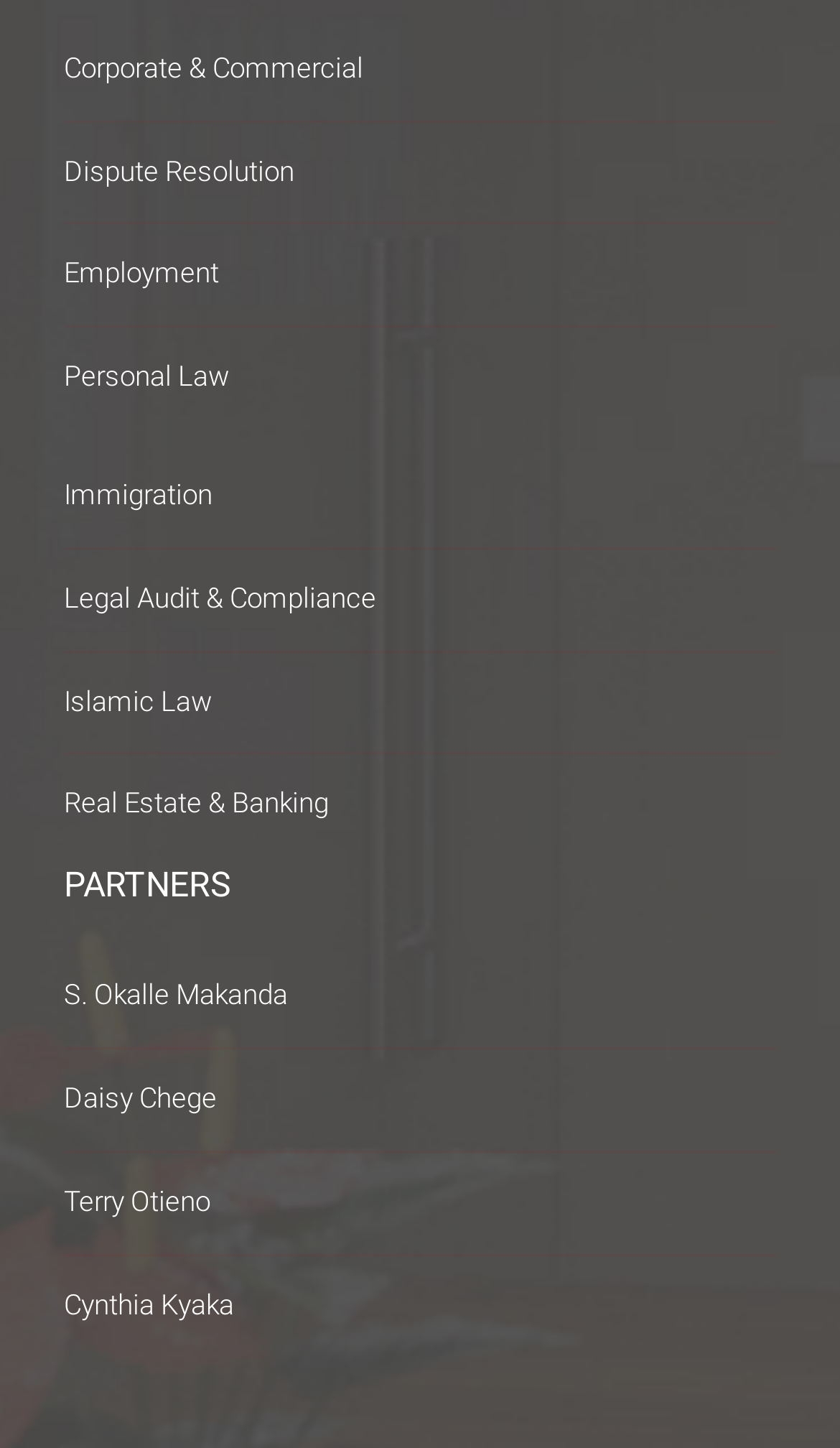Identify the coordinates of the bounding box for the element that must be clicked to accomplish the instruction: "Explore Immigration".

[0.076, 0.33, 0.253, 0.353]